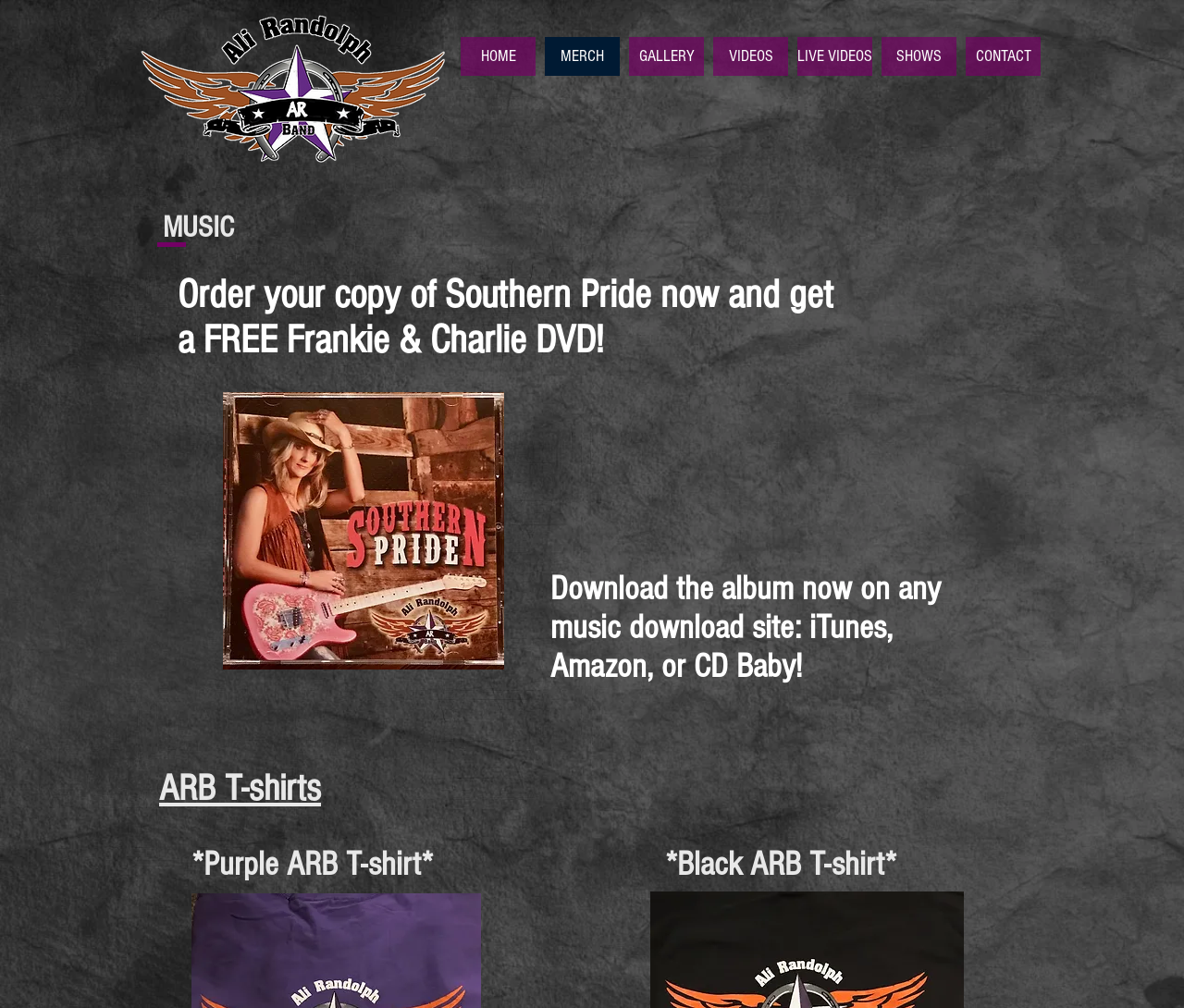Give a concise answer of one word or phrase to the question: 
What is the name of the album?

Southern Pride